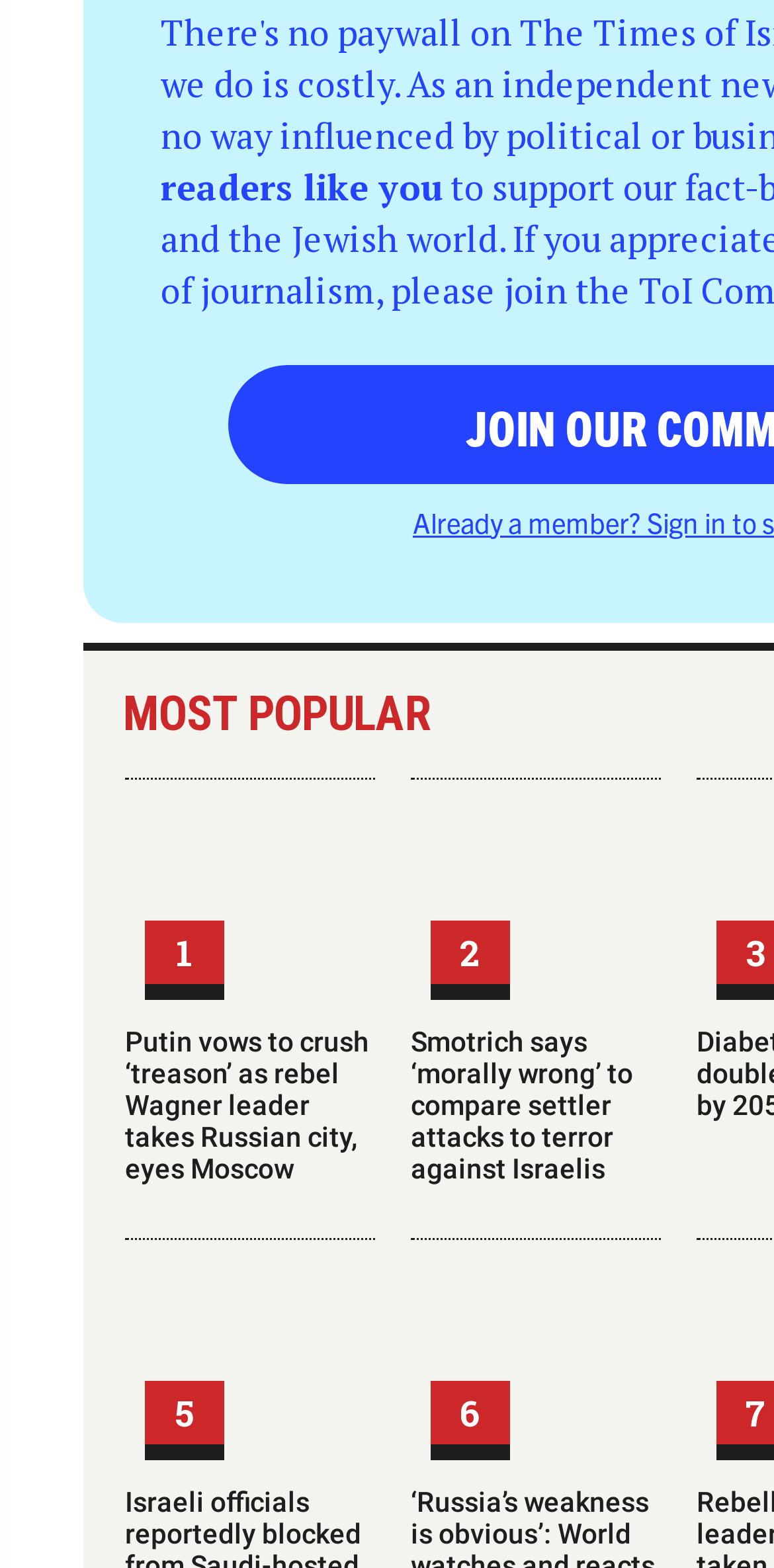Pinpoint the bounding box coordinates of the clickable area necessary to execute the following instruction: "Read the news about Saudi Crown Prince Mohammed bin Salman". The coordinates should be given as four float numbers between 0 and 1, namely [left, top, right, bottom].

[0.162, 0.815, 0.49, 0.917]